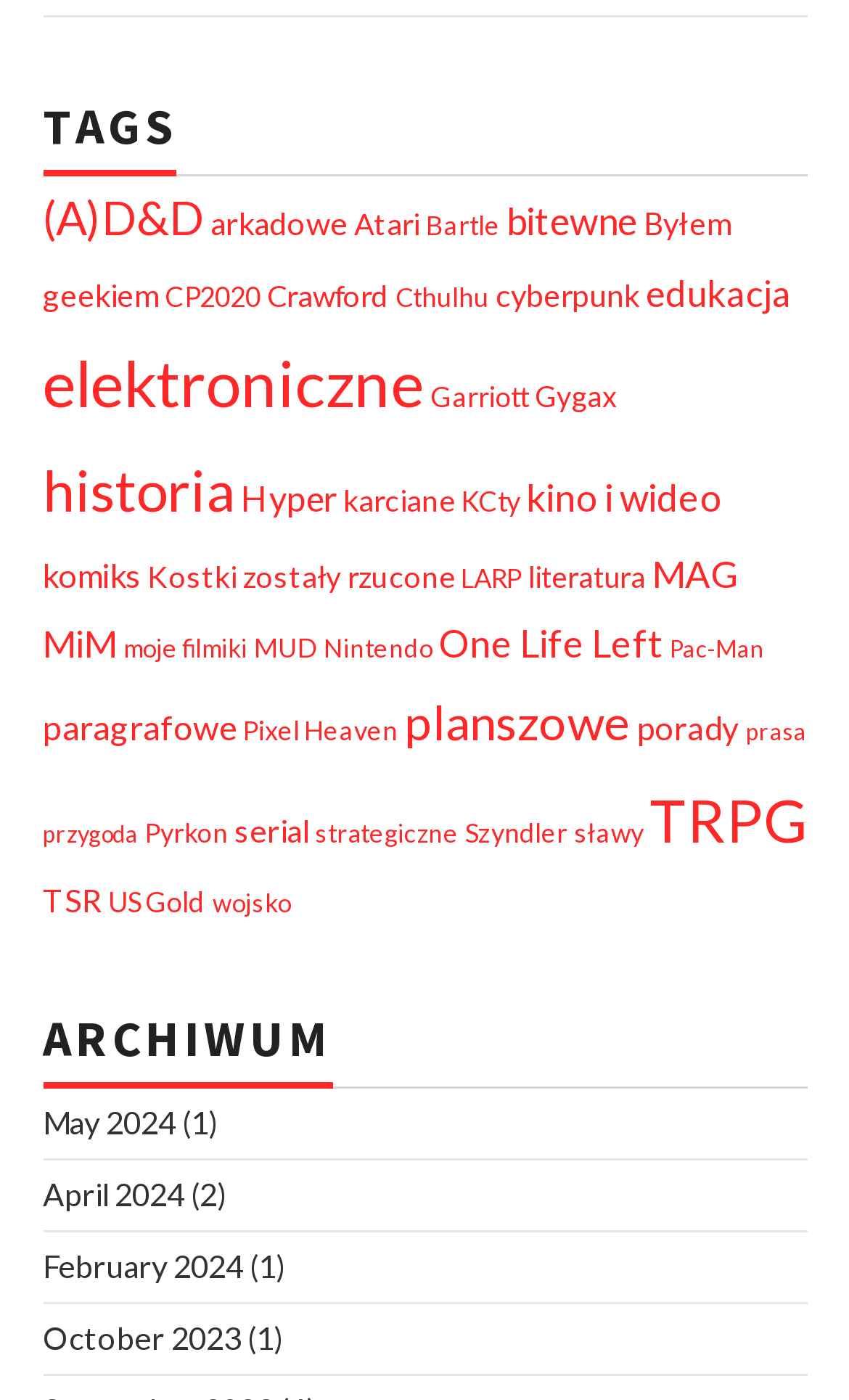Based on the element description: "Byłem geekiem", identify the bounding box coordinates for this UI element. The coordinates must be four float numbers between 0 and 1, listed as [left, top, right, bottom].

[0.05, 0.147, 0.86, 0.223]